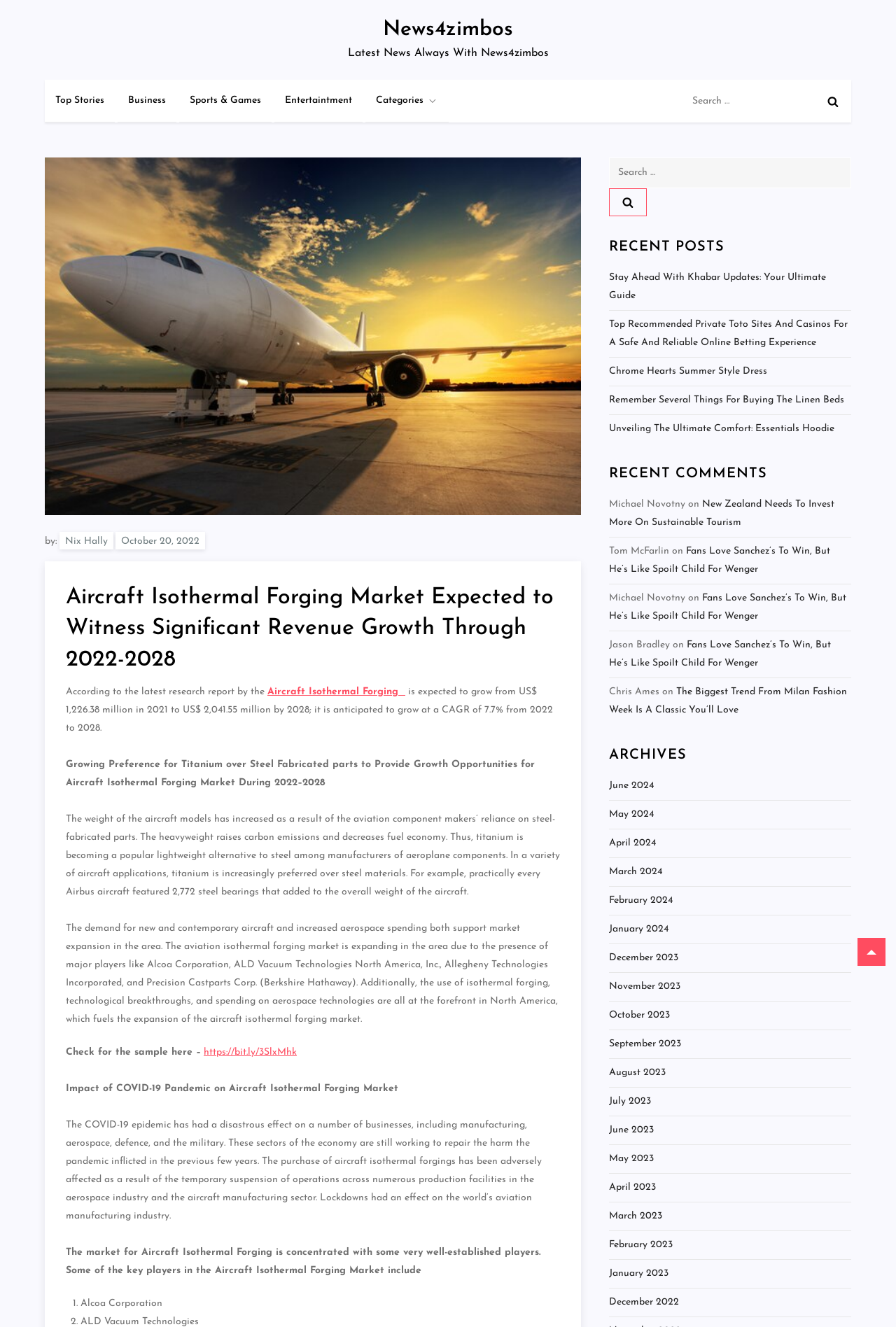What is the topic of the article?
Please answer the question with as much detail and depth as you can.

The topic of the article can be determined by reading the heading 'Aircraft Isothermal Forging Market Expected to Witness Significant Revenue Growth Through 2022-2028' which is located at the top of the webpage.